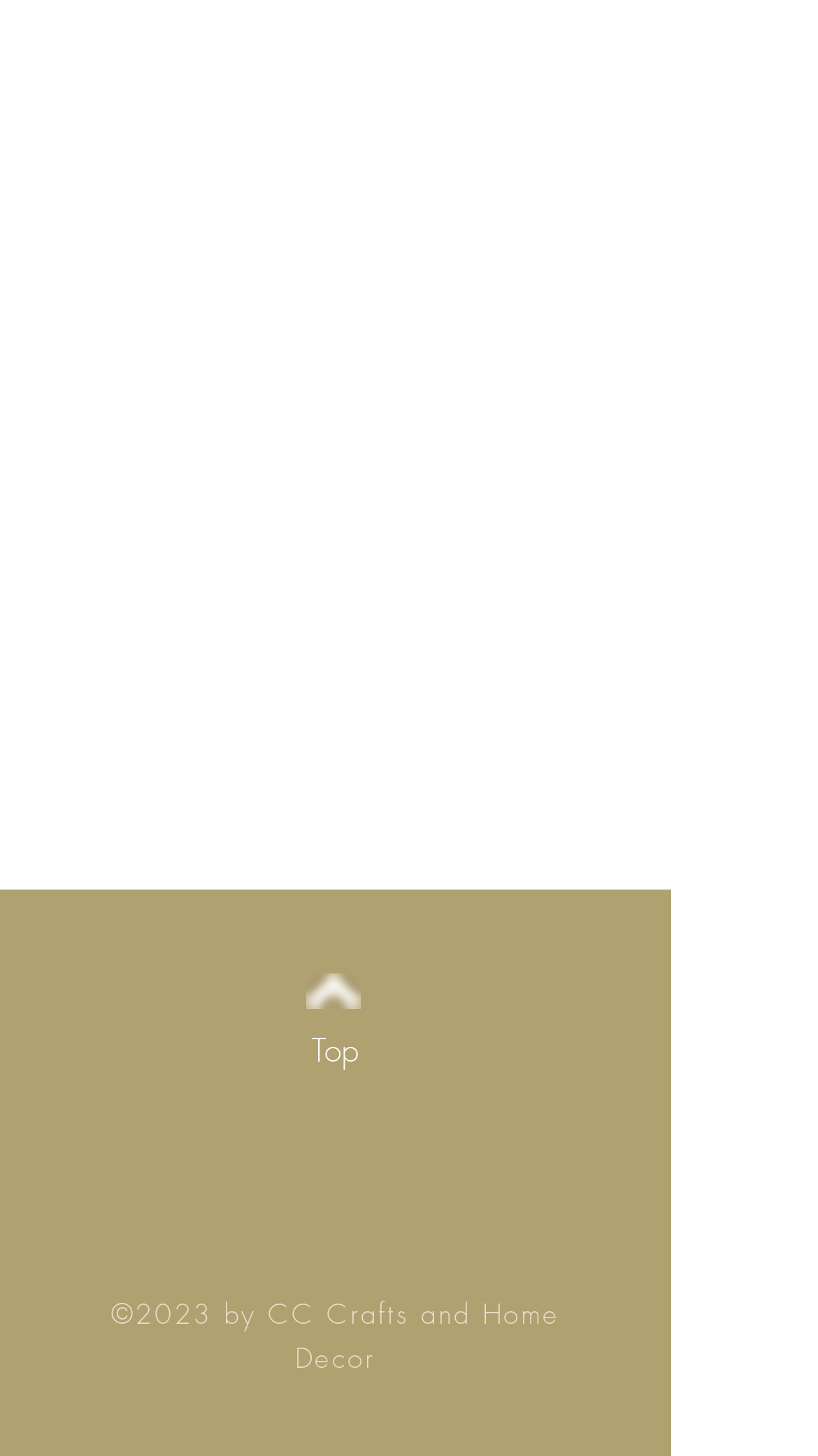Based on the element description, predict the bounding box coordinates (top-left x, top-left y, bottom-right x, bottom-right y) for the UI element in the screenshot: Top

[0.282, 0.708, 0.536, 0.738]